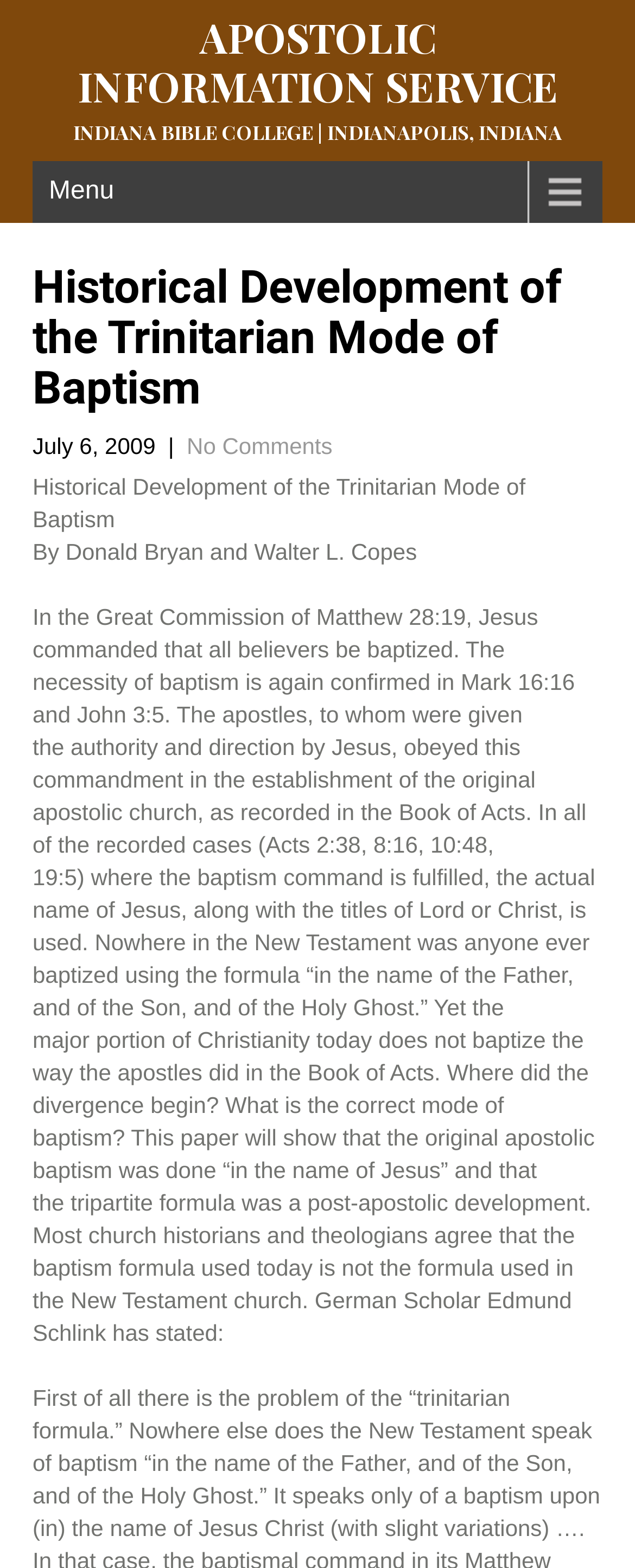Given the element description Menu, identify the bounding box coordinates for the UI element on the webpage screenshot. The format should be (top-left x, top-left y, bottom-right x, bottom-right y), with values between 0 and 1.

[0.051, 0.103, 0.949, 0.142]